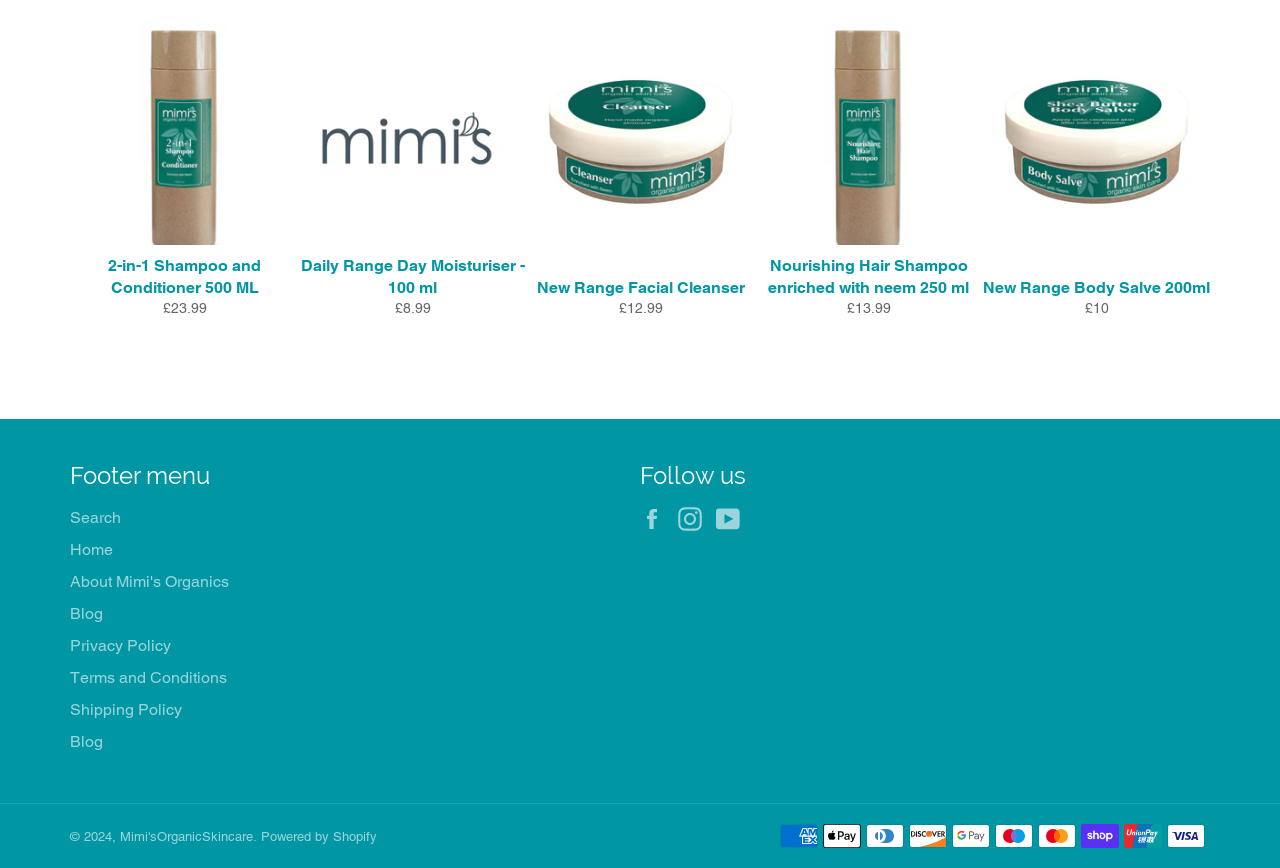Given the webpage screenshot, identify the bounding box of the UI element that matches this description: "Privacy Policy".

[0.055, 0.733, 0.134, 0.755]